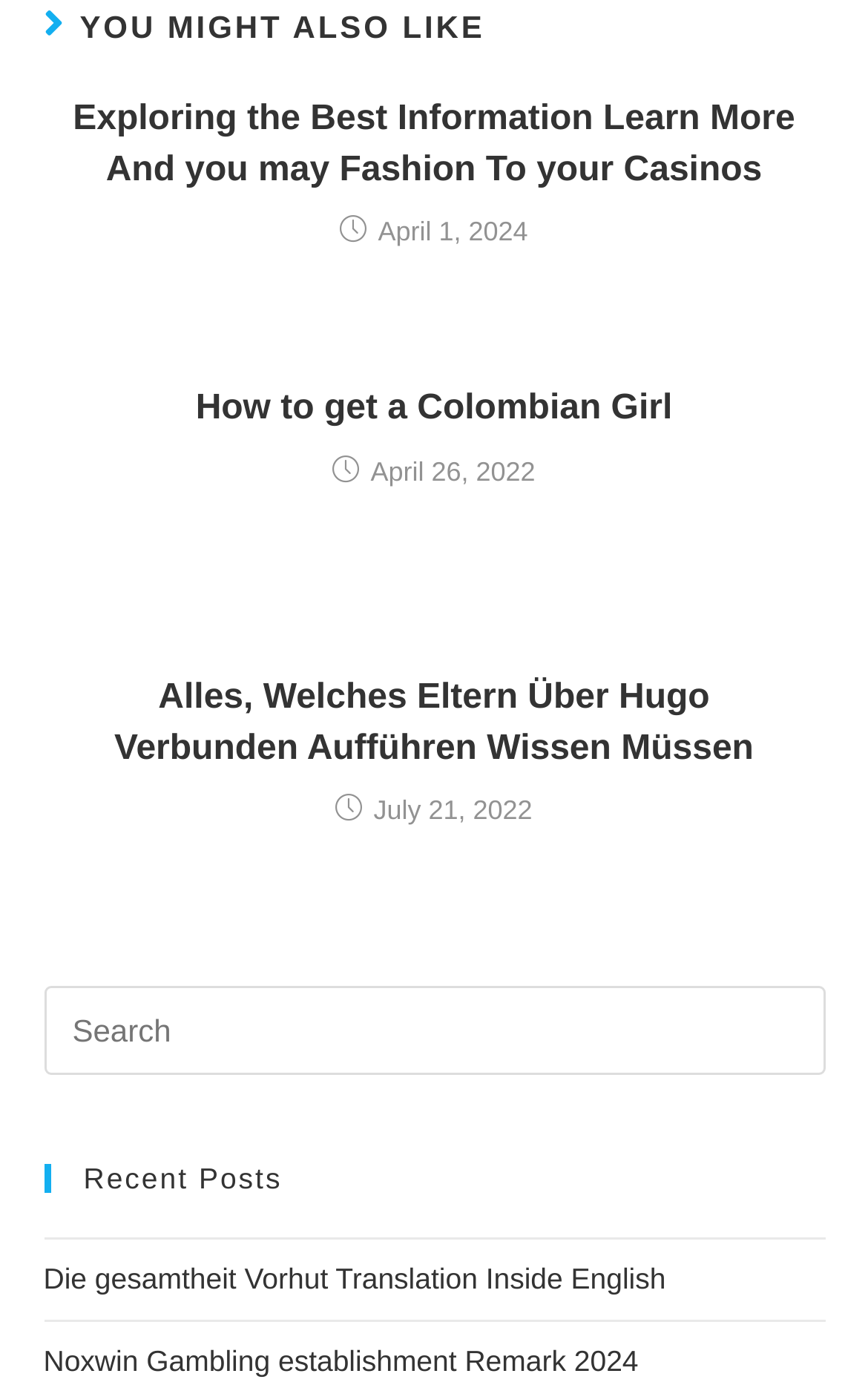Please provide a comprehensive answer to the question below using the information from the image: What is the purpose of the search box?

The search box is located below the articles and has a label 'Search for:', indicating that it is used to search for content on the website.